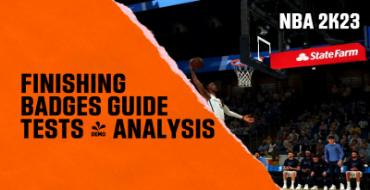Offer a detailed explanation of the image and its components.

The image features a dynamic scene from the popular video game NBA 2K23, focusing on the topic of "Finishing Badges." It prominently displays the text "FINISHING BADGES GUIDE: TESTS & ANALYSIS," indicating that it provides insights and evaluations regarding specific gameplay enhancements. In the background, a player is captured mid-action, performing a basketball move under the bright lights of a virtual arena, with a visible hoop in the frame. The branding includes the recognizable "NBA 2K23" logo and a sponsorship from State Farm, adding a layer of authenticity and connection to the game. This visual serves to entice players interested in optimizing their character's performance through detailed guidance on finishing badges.